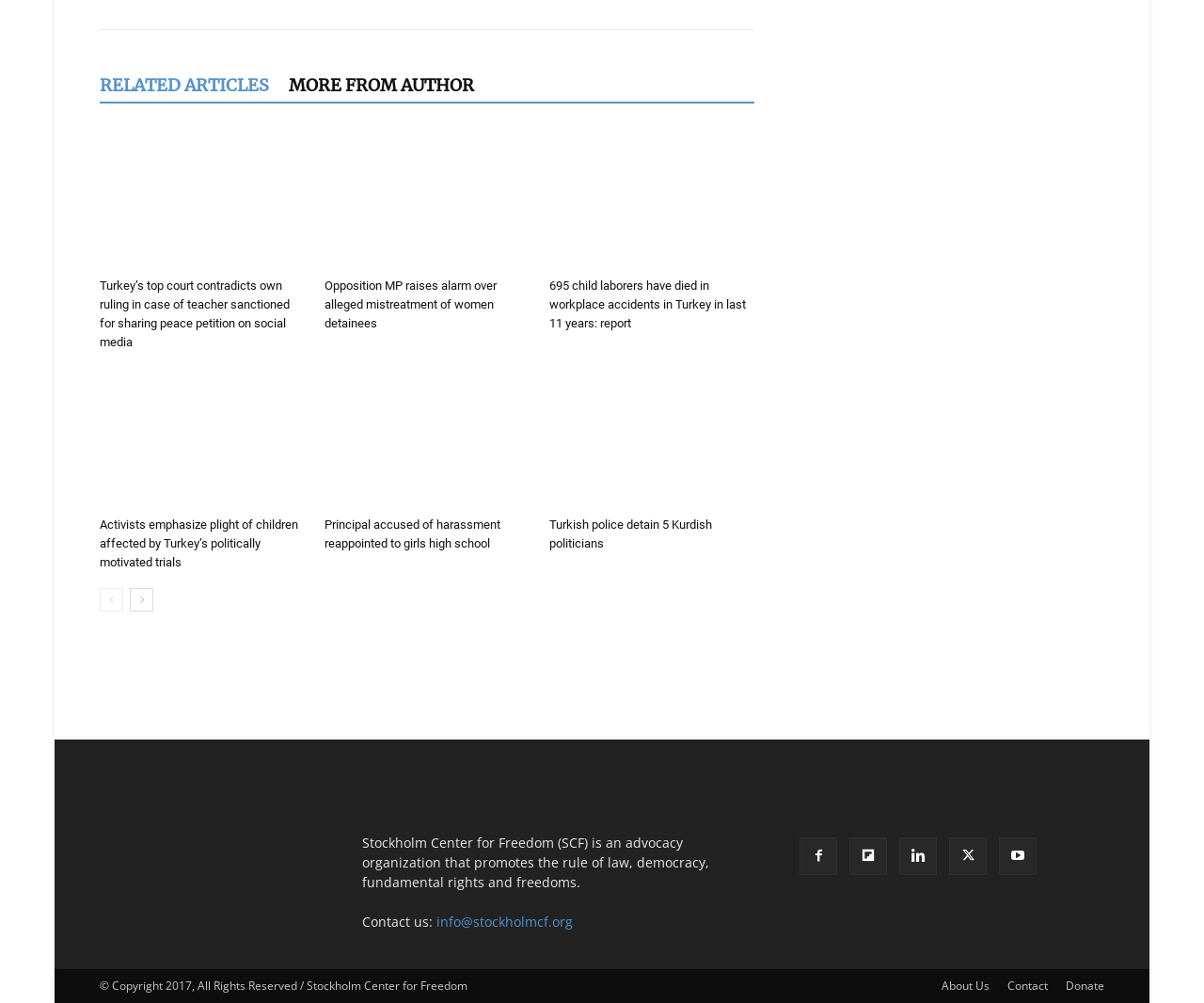Please identify the bounding box coordinates for the region that you need to click to follow this instruction: "Click on the 'RELATED ARTICLES' link".

[0.083, 0.069, 0.24, 0.101]